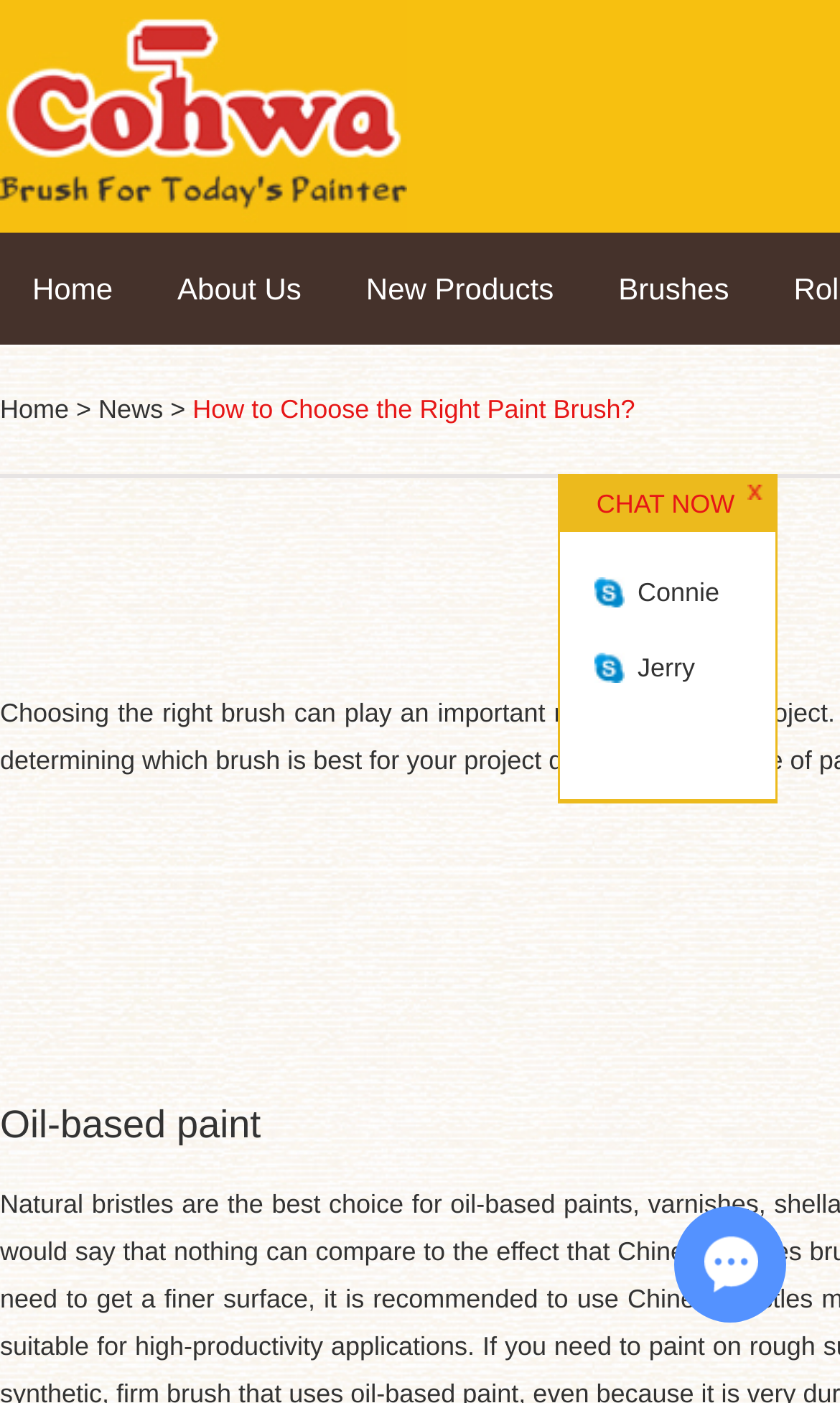Using the element description: "Skip to content", determine the bounding box coordinates. The coordinates should be in the format [left, top, right, bottom], with values between 0 and 1.

None